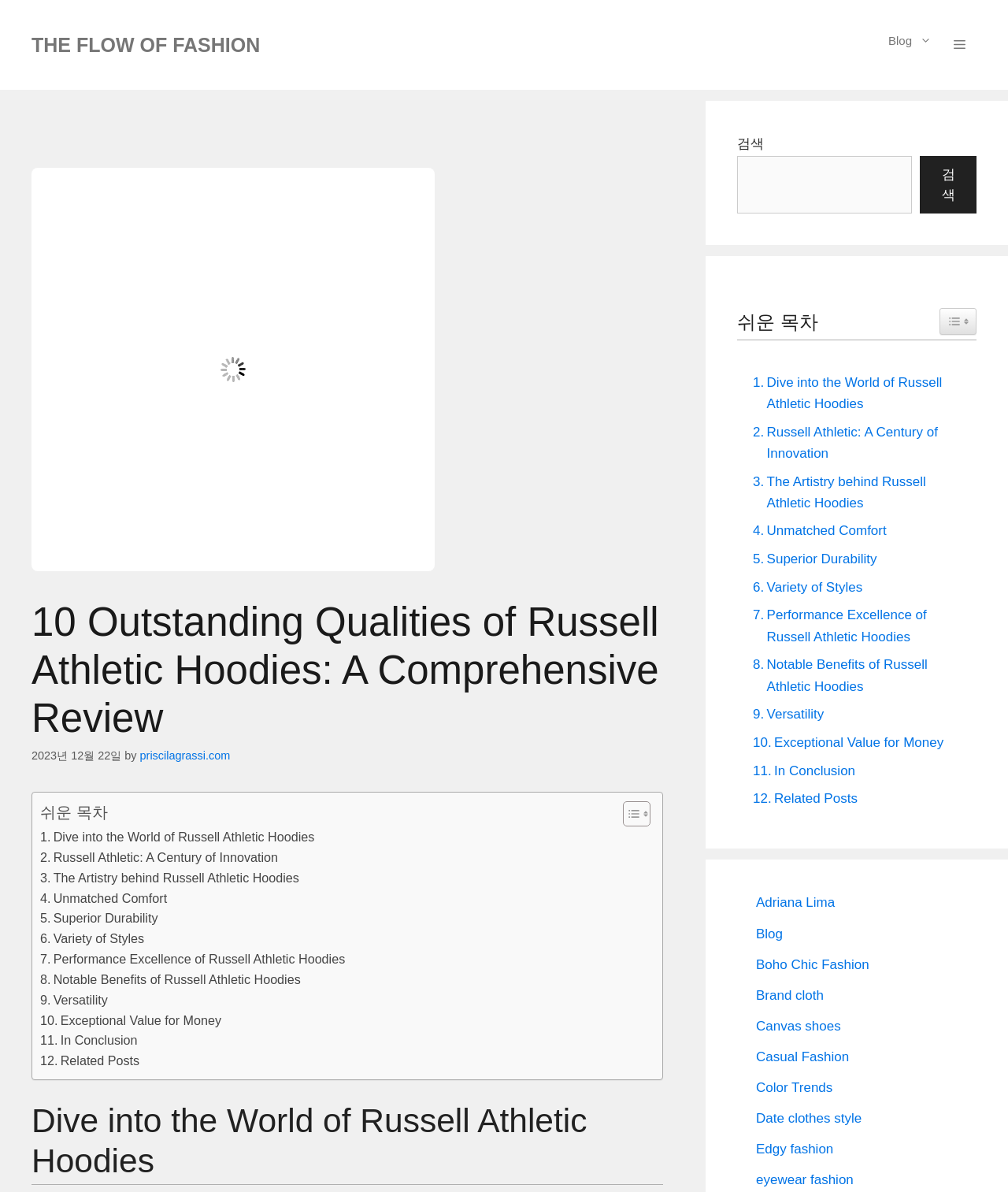What is the date of the article?
Refer to the image and give a detailed answer to the question.

I found the date of the article by looking at the time element with the text '2023년 12월 22일'.